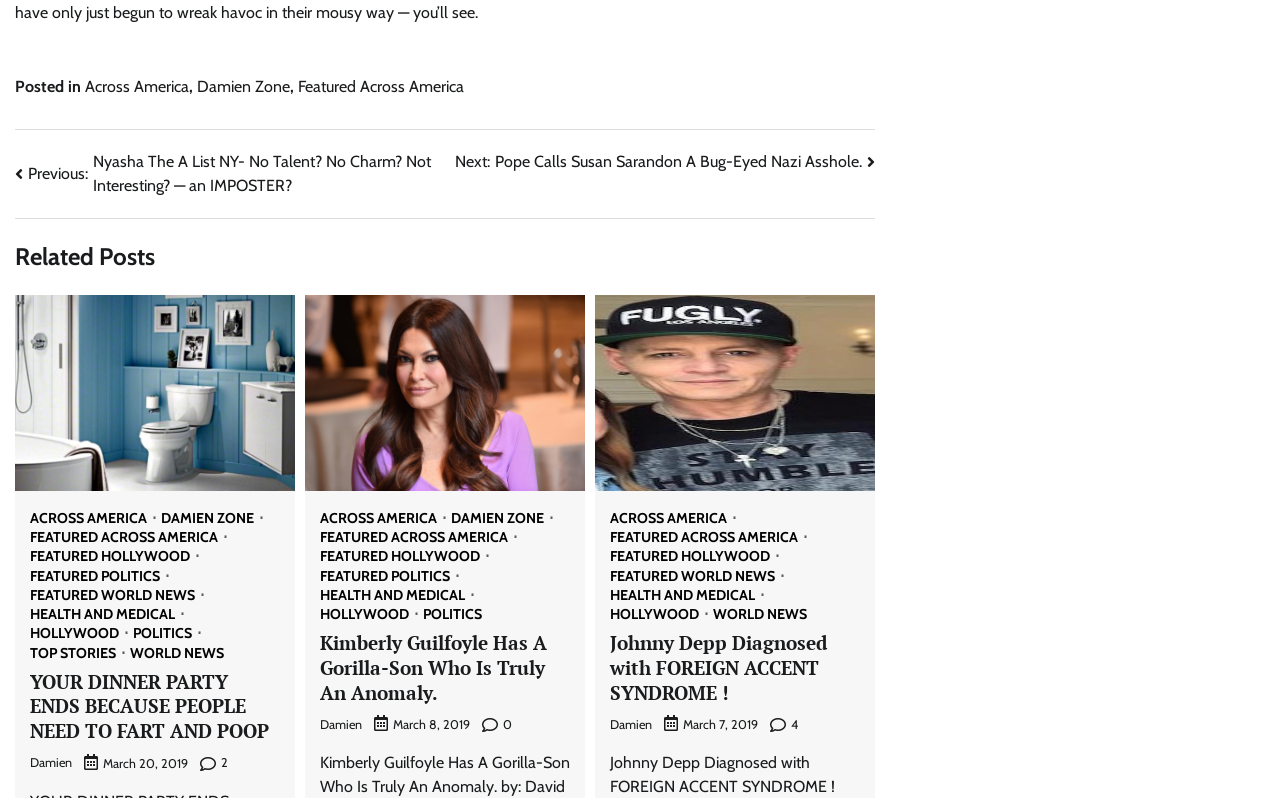Answer briefly with one word or phrase:
What is the category of the post 'YOUR DINNER PARTY ENDS BECAUSE PEOPLE NEED TO FART AND POOP'?

Across America